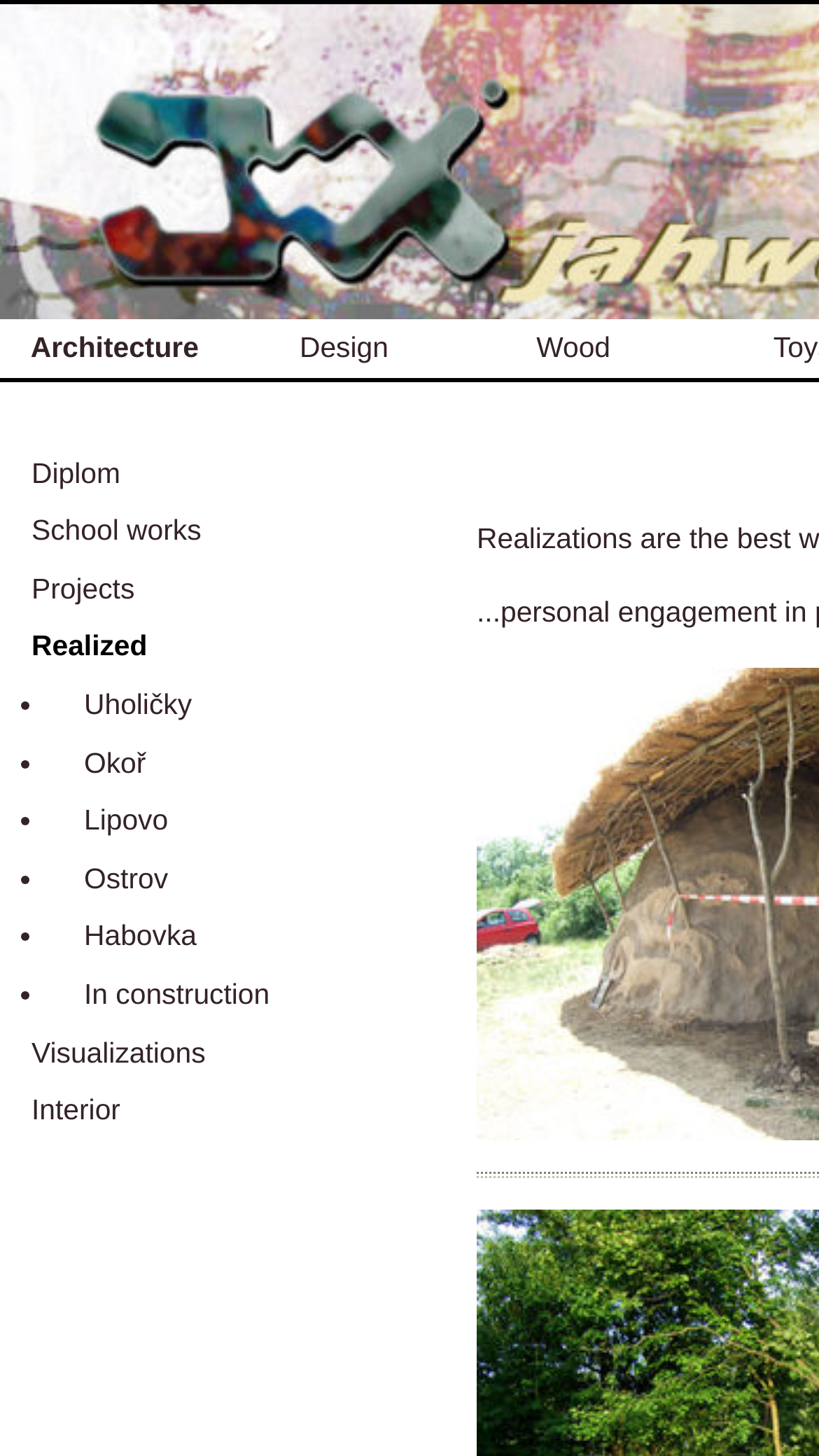What is the purpose of the bullet points?
Using the image as a reference, deliver a detailed and thorough answer to the question.

I observed that the bullet points are used to list projects, such as 'Uholičky', 'Okoř', and others, which suggests that their purpose is to organize and display a list of projects.